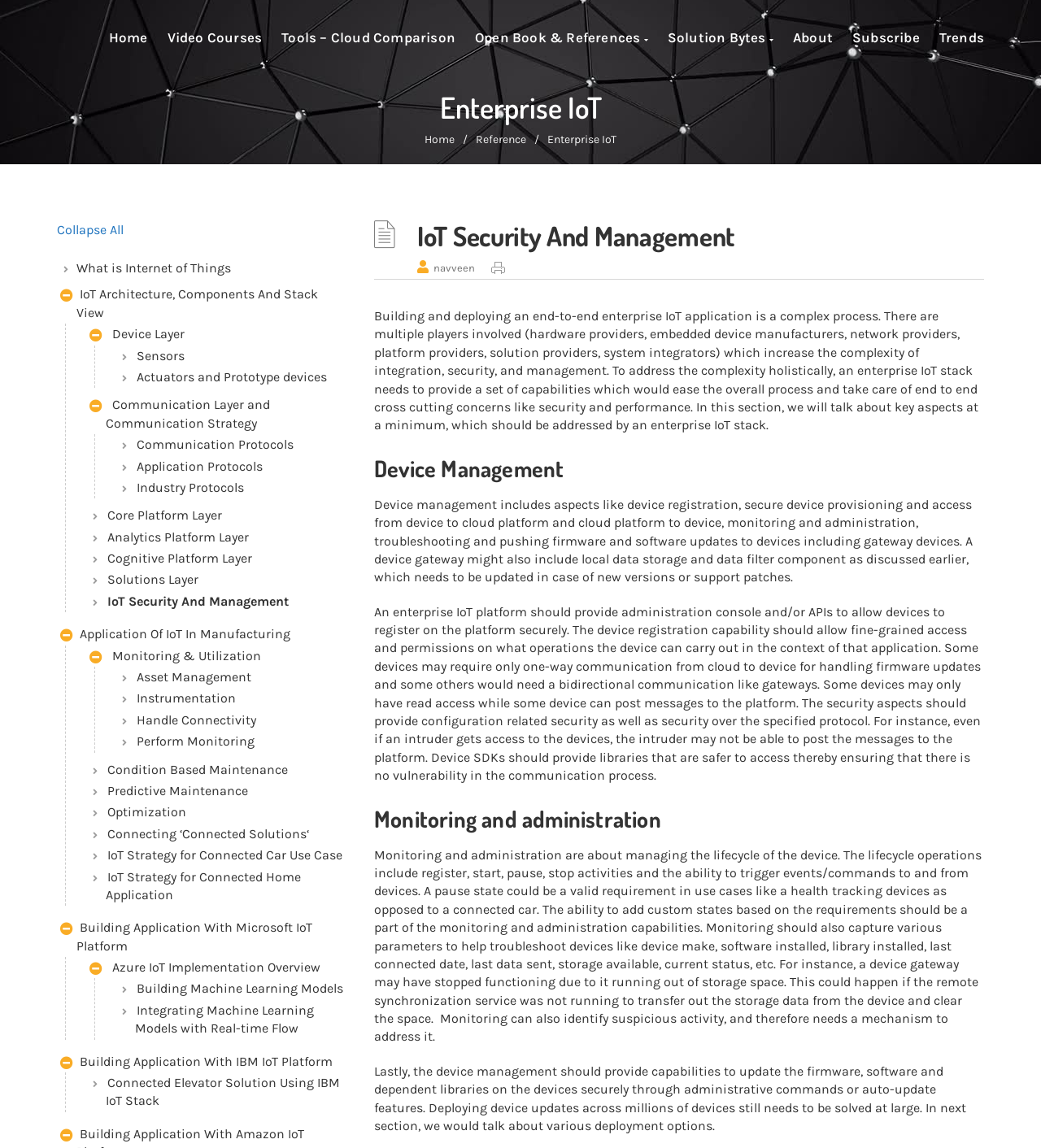What is the purpose of device management?
Using the information from the image, answer the question thoroughly.

I read the text under the heading 'Device Management' and found that device management includes aspects like device registration, secure device provisioning, monitoring, and administration, which suggests that the purpose of device management is to manage the lifecycle of devices.